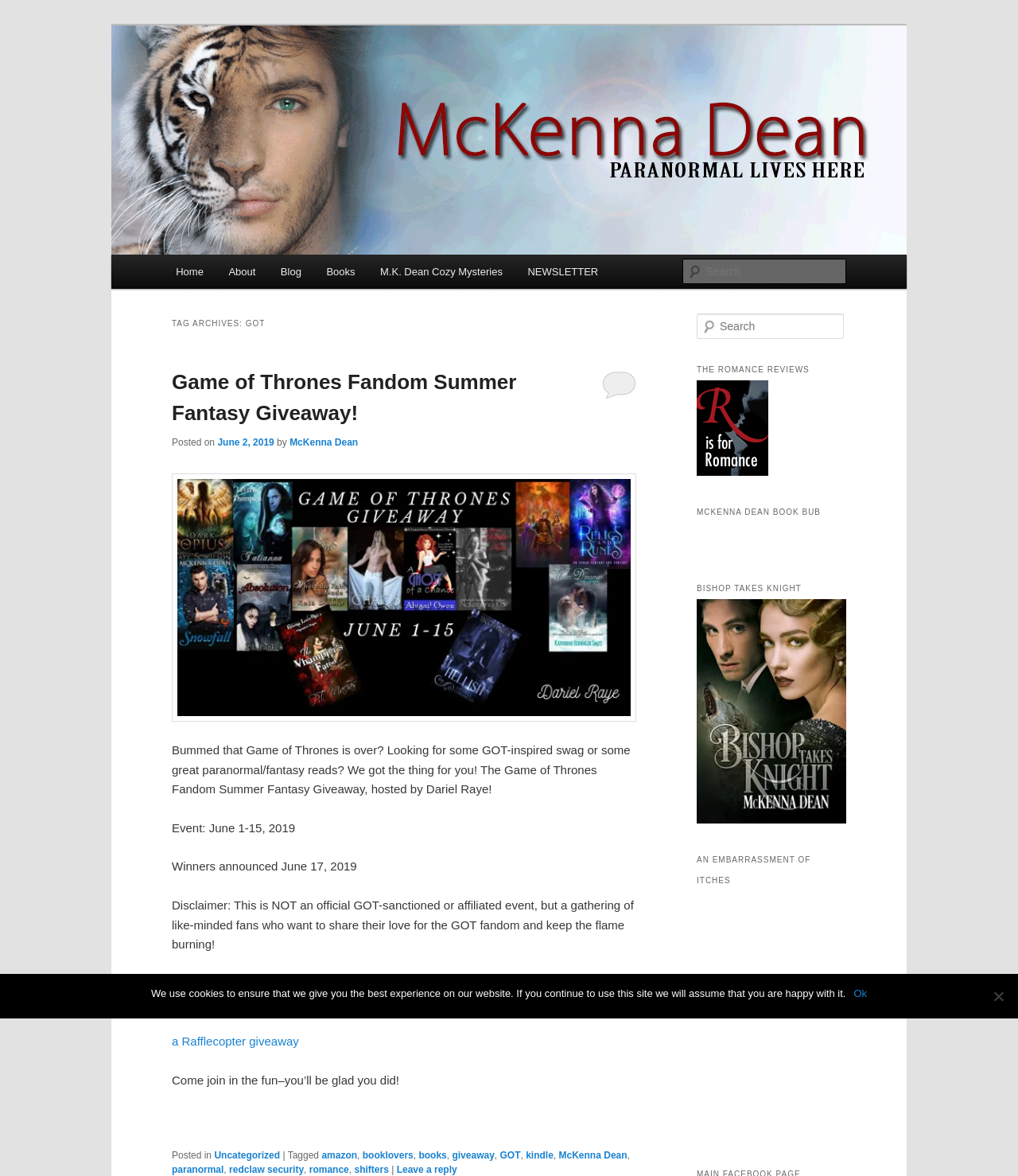What is the date of the event?
Please answer using one word or phrase, based on the screenshot.

June 1-15, 2019